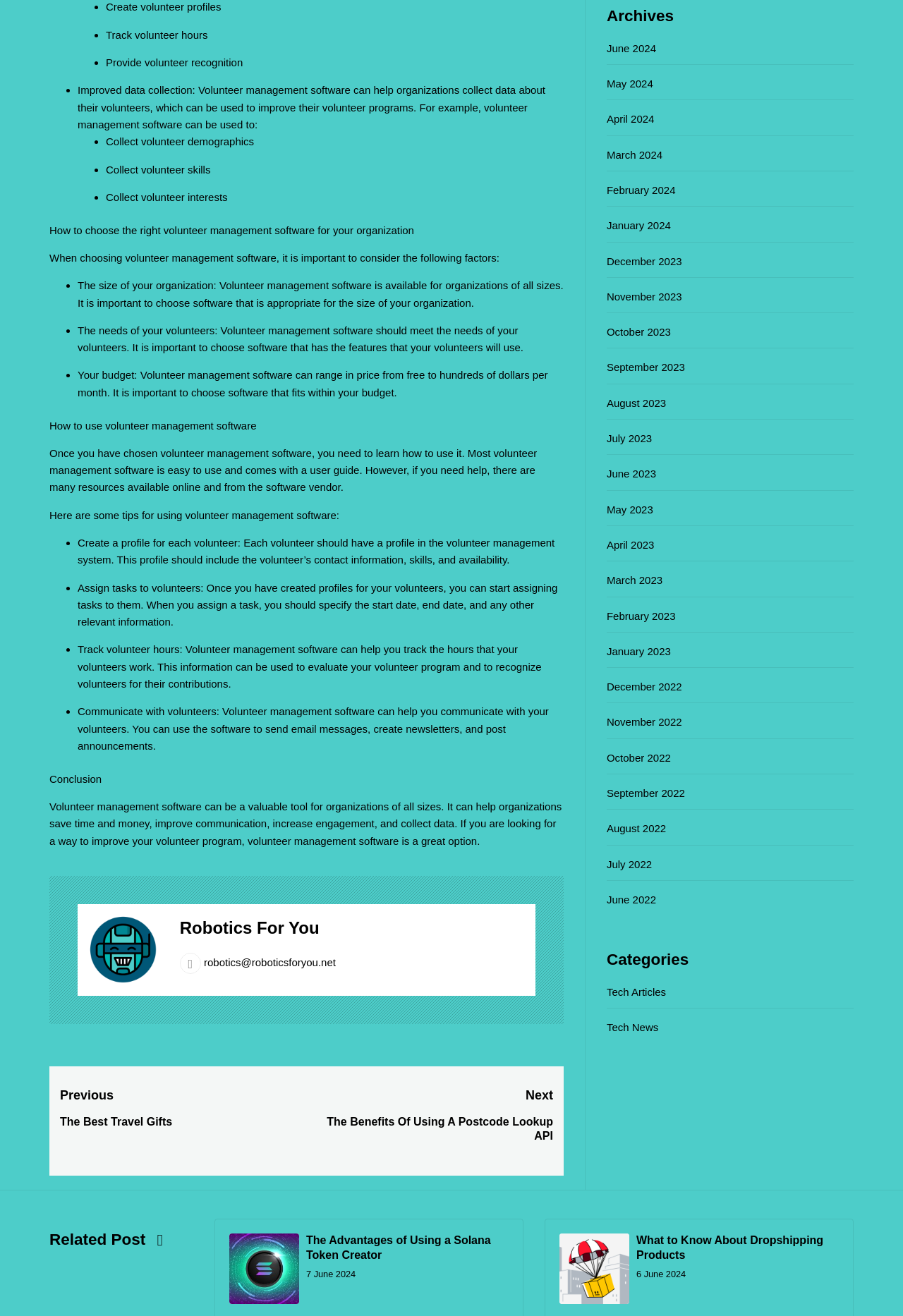Can you give a detailed response to the following question using the information from the image? What is the purpose of creating a profile for each volunteer?

According to the webpage, creating a profile for each volunteer is important because it should include the volunteer's contact information, skills, and availability. This information can be used to assign tasks to volunteers and track their hours.